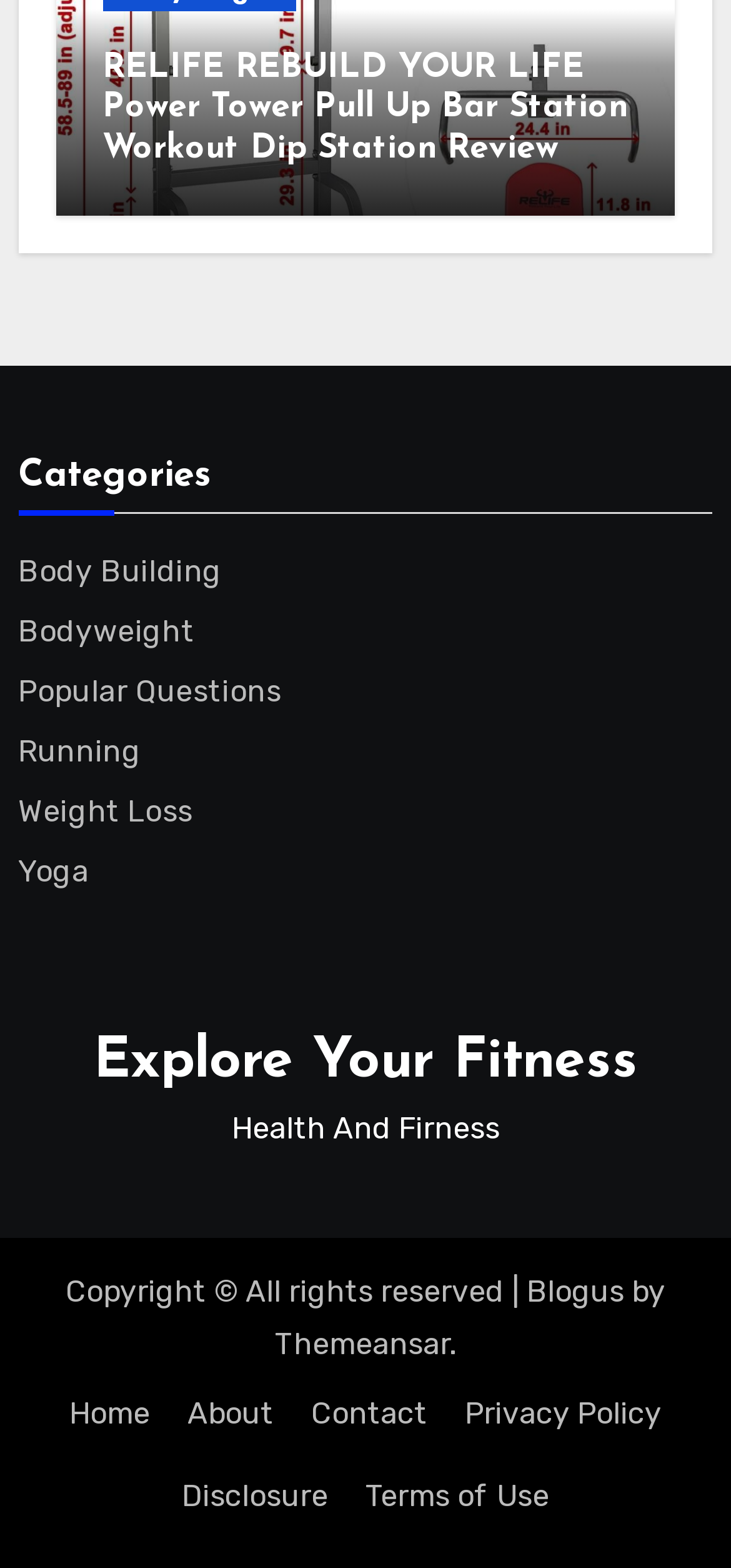What is the name of the product being reviewed?
Identify the answer in the screenshot and reply with a single word or phrase.

RELIFE Power Tower Pull Up Bar Station